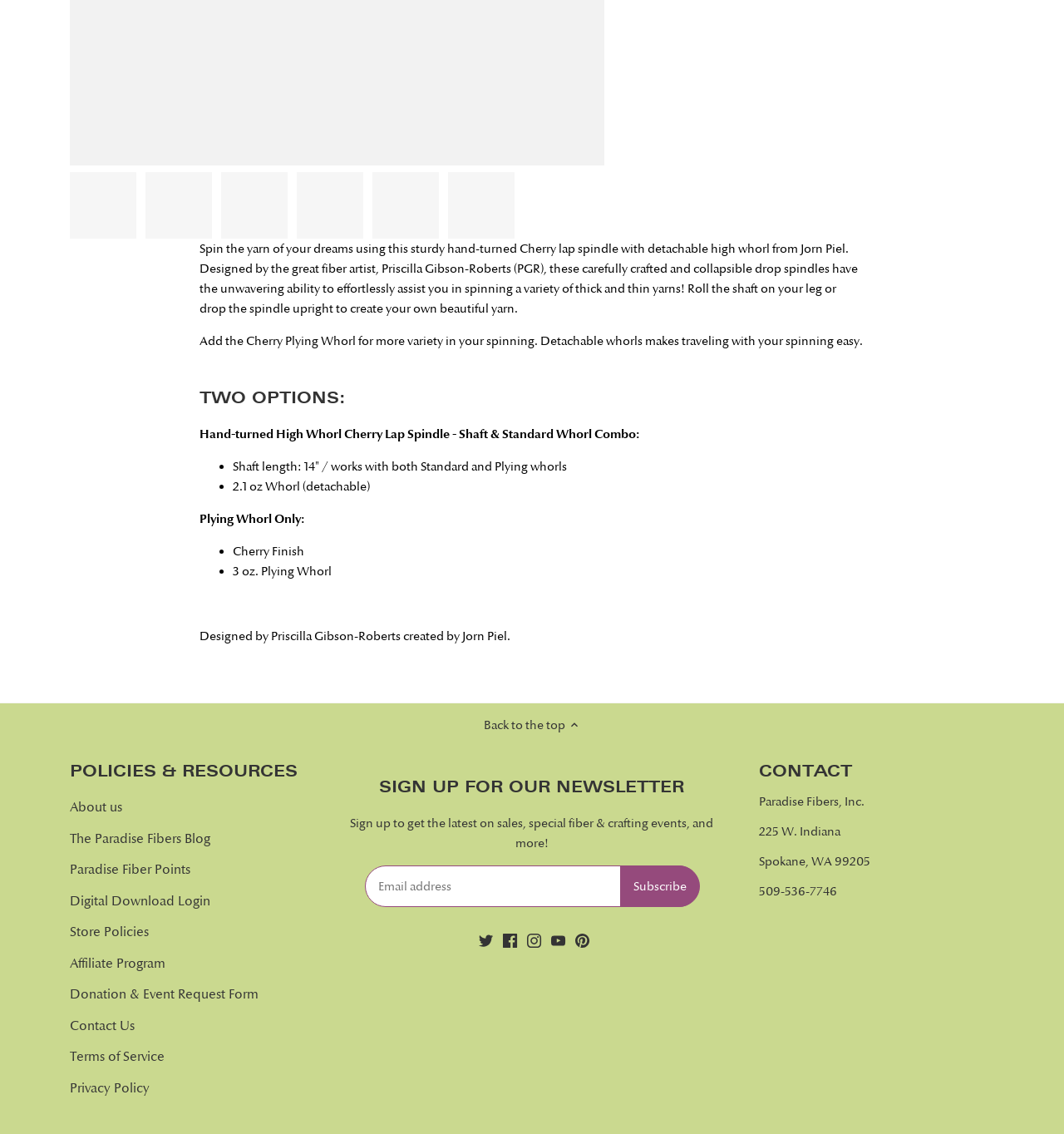What is the material of the lap spindle?
Refer to the screenshot and answer in one word or phrase.

Cherry